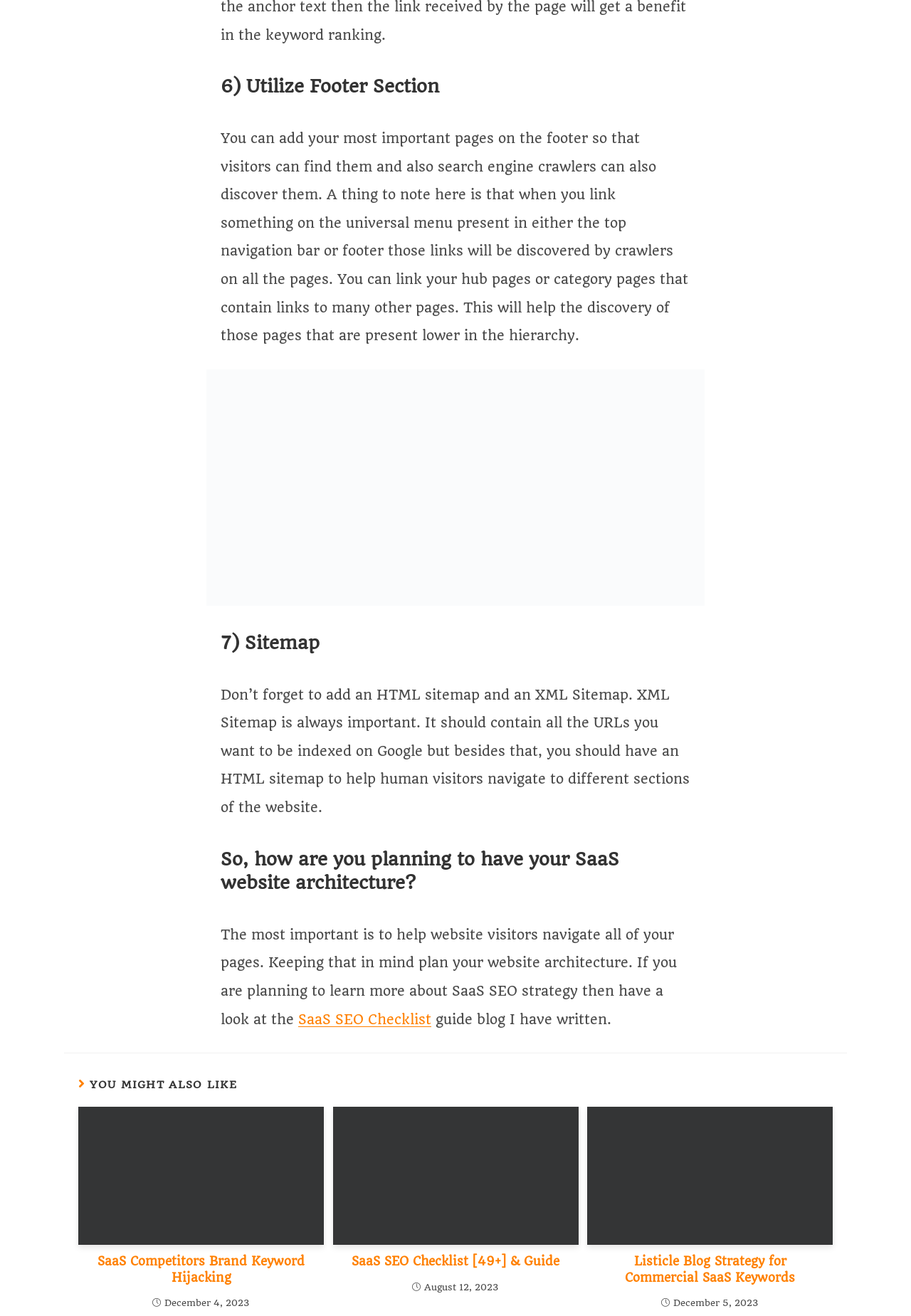How many articles are listed under 'YOU MIGHT ALSO LIKE'?
Answer the question with a single word or phrase, referring to the image.

3